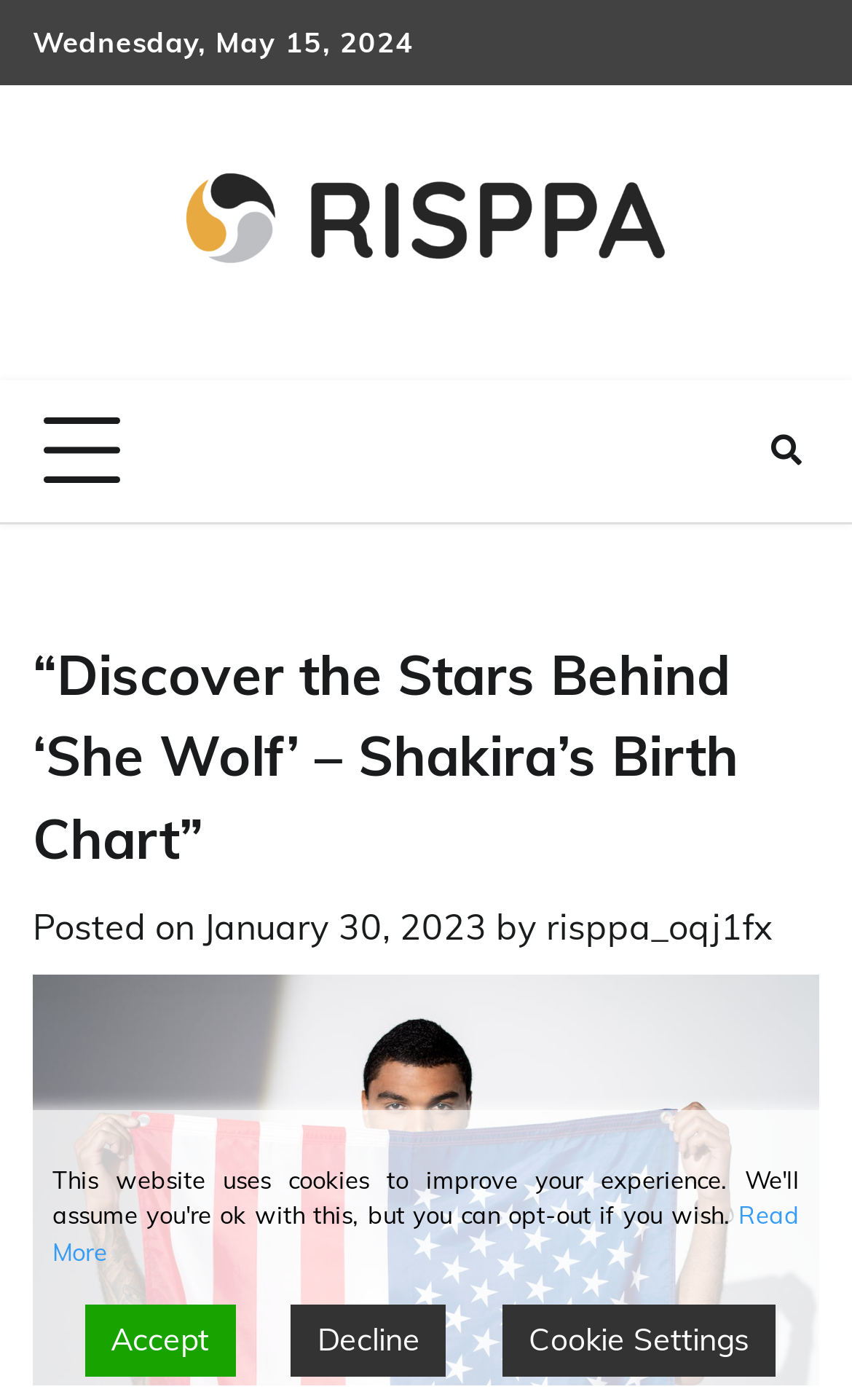Please identify the bounding box coordinates of the area that needs to be clicked to fulfill the following instruction: "View Shakira's birth chart article."

[0.038, 0.452, 0.962, 0.627]